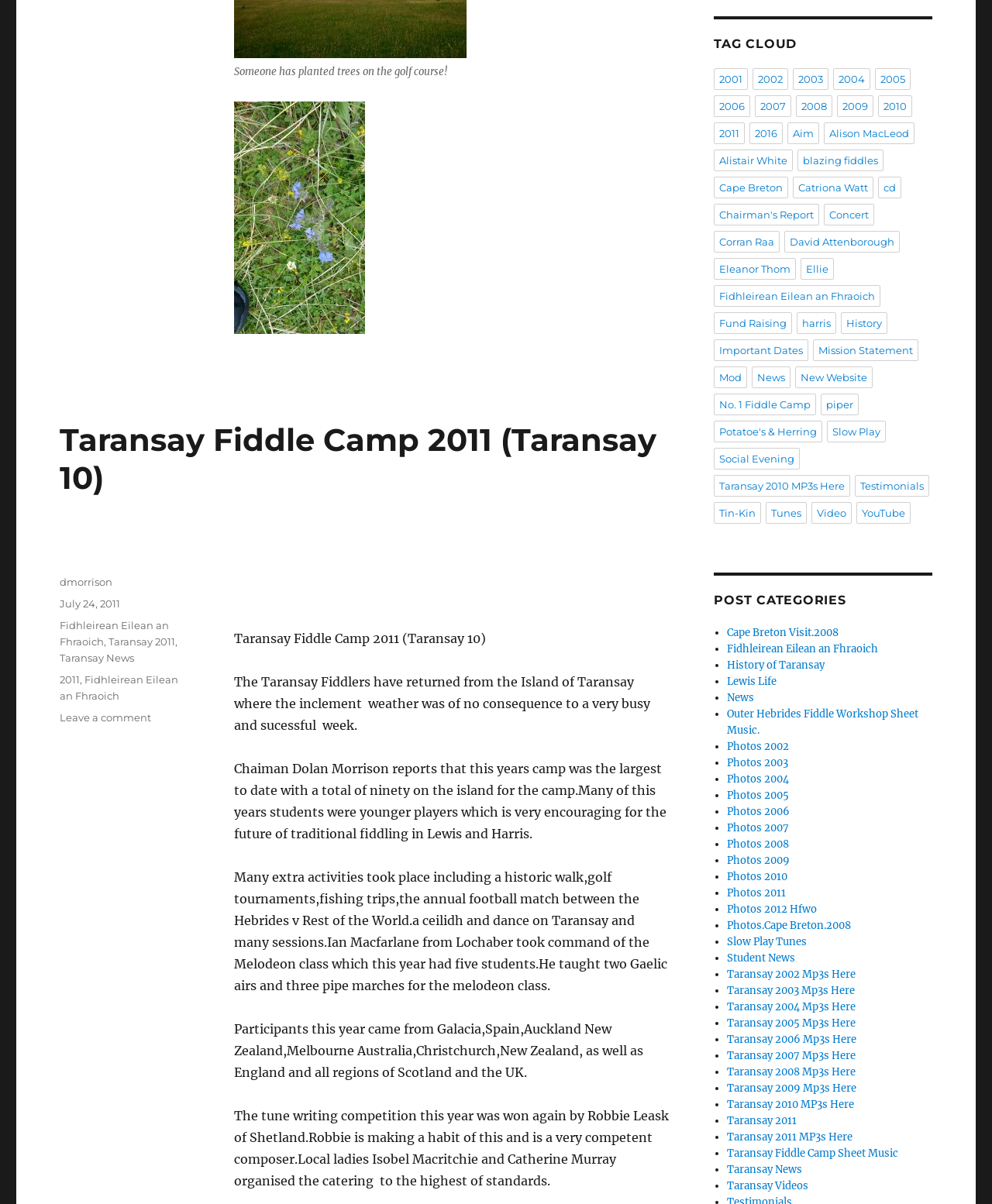How many students attended the fiddle camp?
Based on the screenshot, provide a one-word or short-phrase response.

ninety